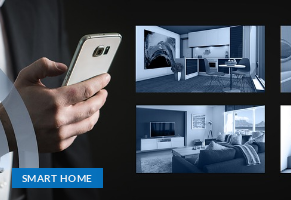What is showcased in the background of the image?
Examine the image closely and answer the question with as much detail as possible.

The background of the image features a collage of elegantly designed interiors, showcasing sophisticated home environments that exemplify contemporary living.